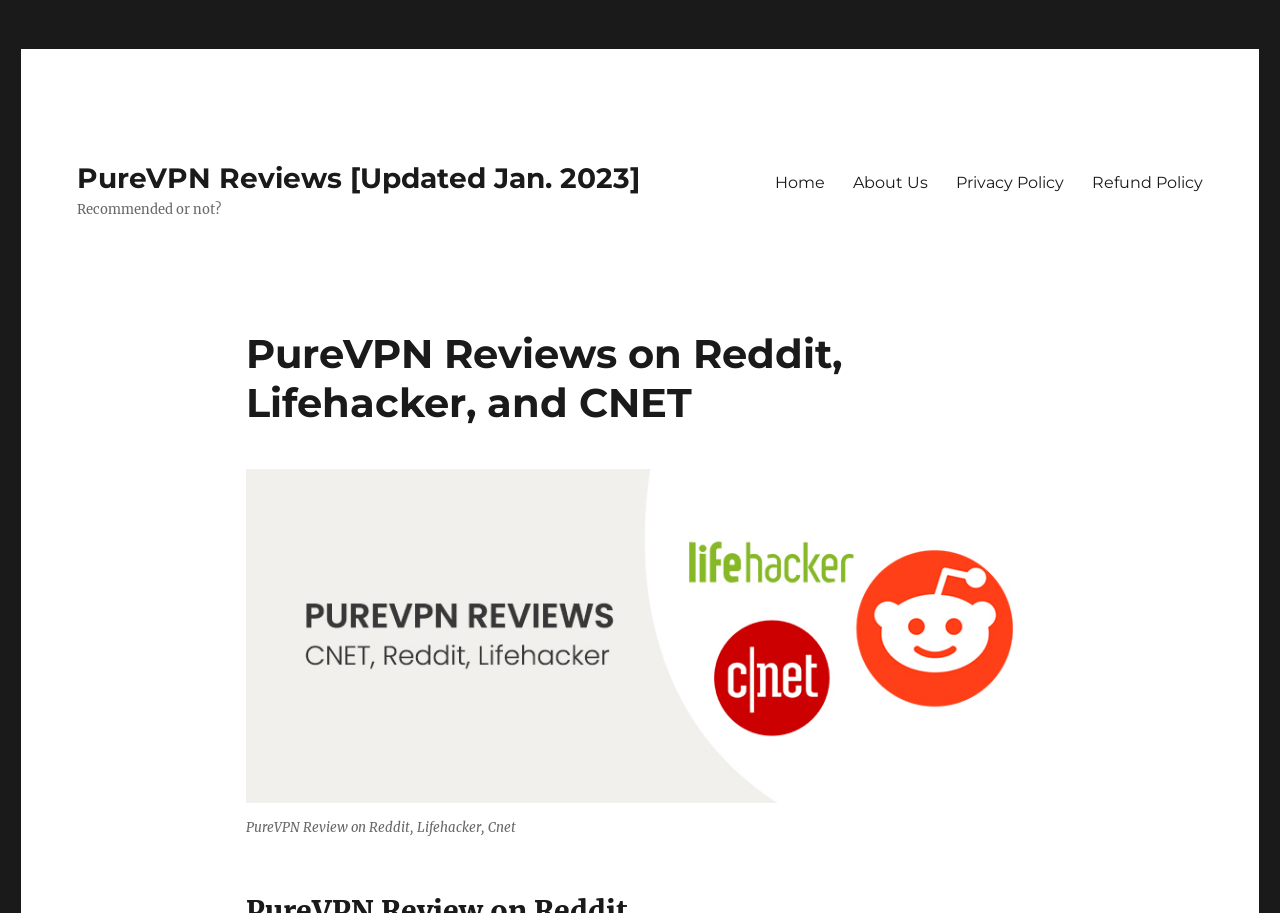What is the caption of the figure?
Using the image, provide a concise answer in one word or a short phrase.

PureVPN Review on Reddit, Lifehacker, Cnet